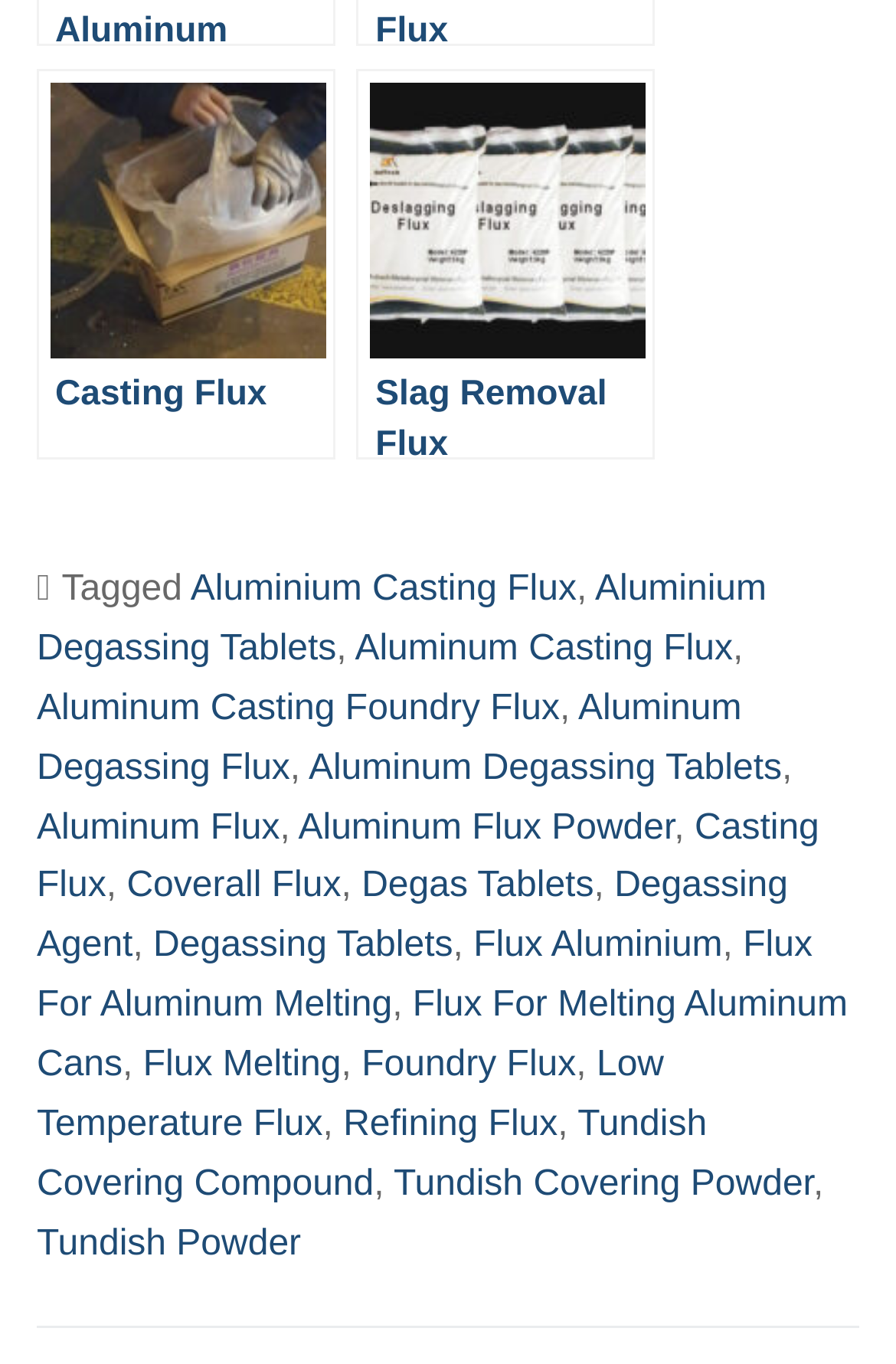Determine the coordinates of the bounding box for the clickable area needed to execute this instruction: "Learn about Pediatrics".

None